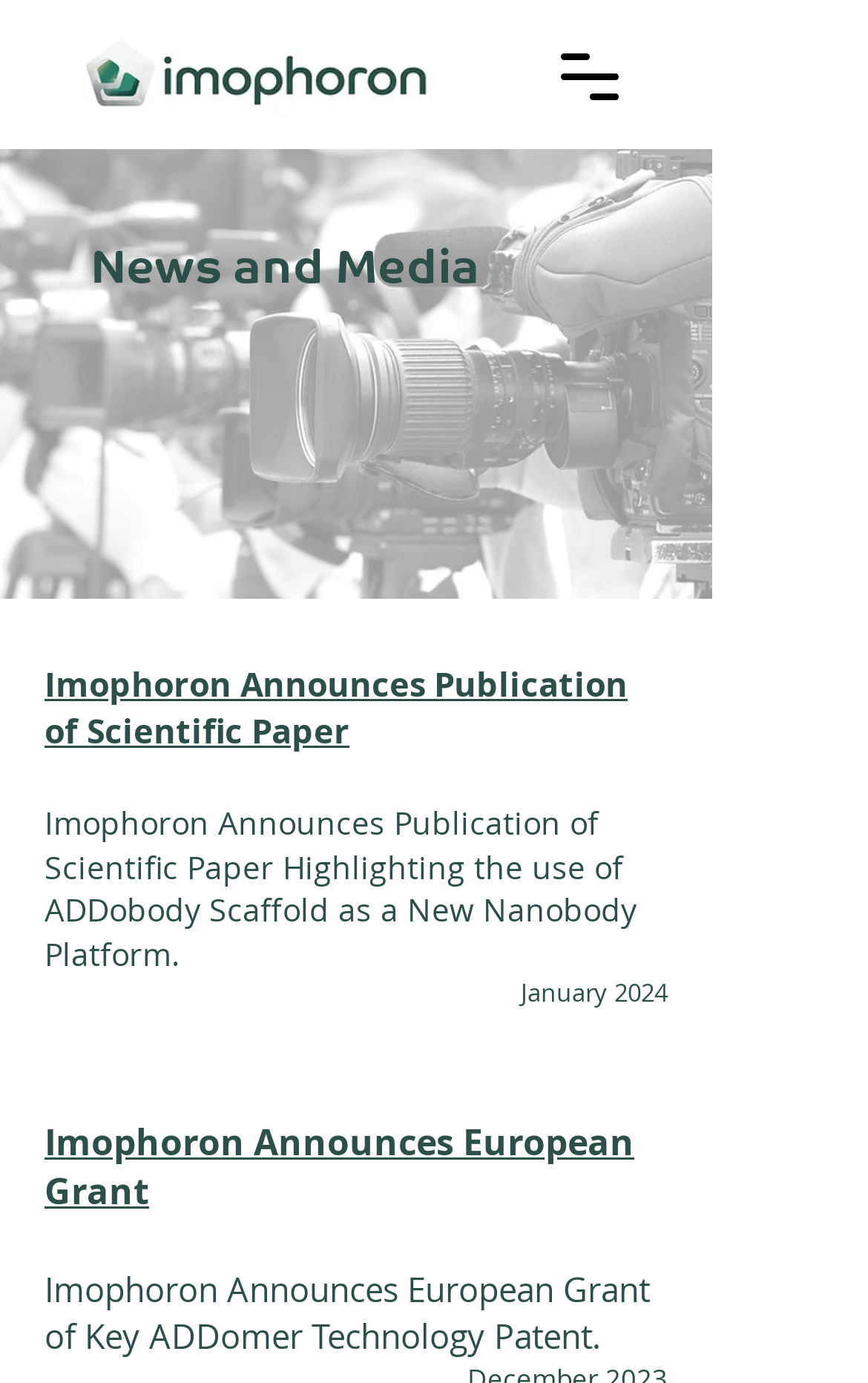Produce a meticulous description of the webpage.

The webpage is about Imophoron, a company focused on next-generation vaccines. At the top left corner, there is a logo of Imophoron, which is an image of the company's web logo. To the right of the logo, there is a button to open the navigation menu. 

Below the logo and navigation button, there is a section with three news articles. The first article is titled "Imophoron Announces Publication of Scientific Paper" and is located at the top left of this section. The article's description is "Highlighting the use of ADDobody Scaffold as a New Nanobody Platform." The publication date of this article is January 2024, which is displayed below the article title. 

The second article, "Imophoron Announces European Grant", is located below the first article. The description of this article is "Imophoron Announces European Grant of Key ADDomer Technology Patent."